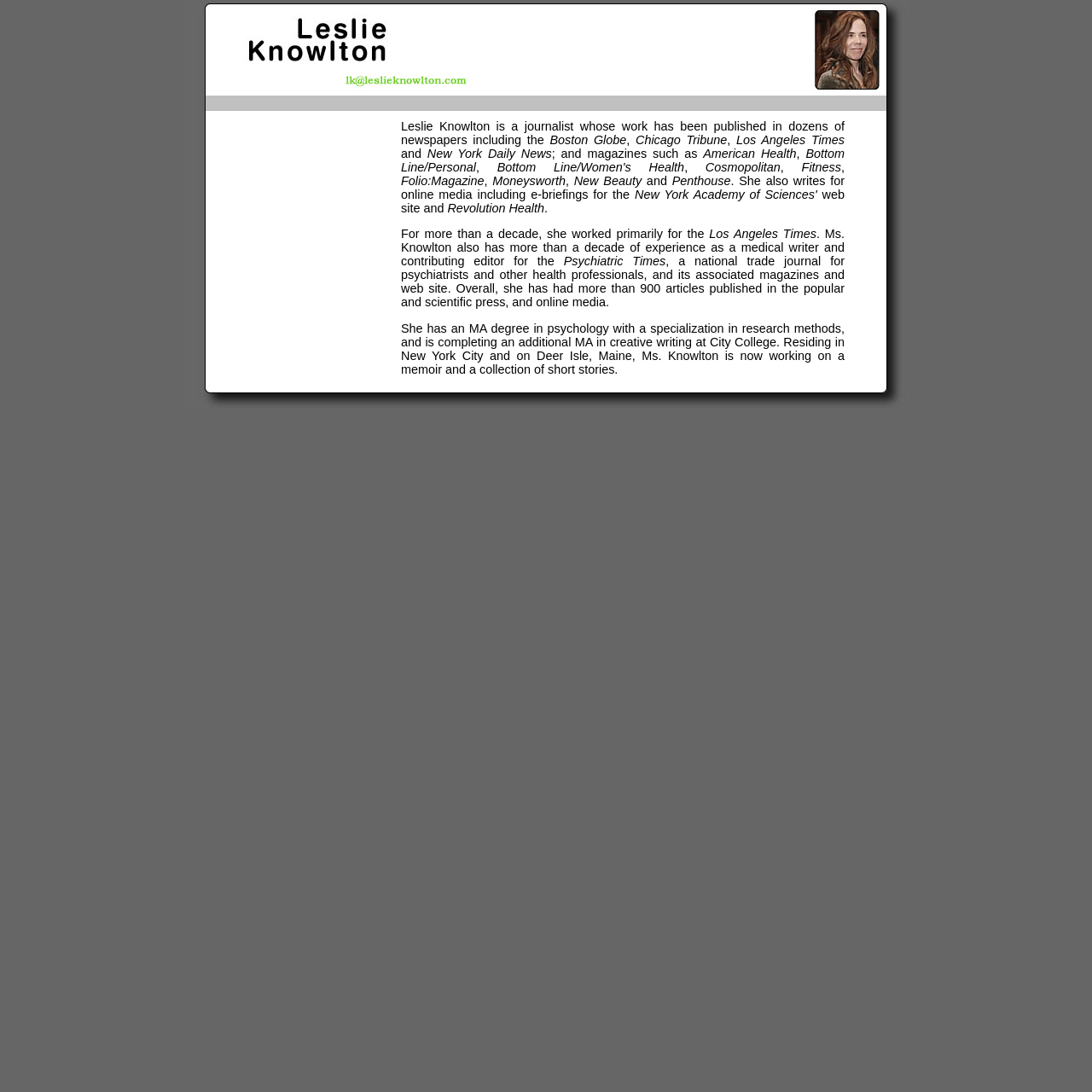Provide a thorough summary of the webpage.

This webpage is about Leslie Knowlton, a journalist with an extensive background in writing for various publications. At the top of the page, there is a layout table with a row containing a single cell with no text. Below this, there is a link and an image, likely a profile picture of Leslie Knowlton.

The main content of the page is a large block of text that describes Leslie Knowlton's career and experience. This text is divided into several sections, with links to various publications and organizations she has worked with, such as the Boston Globe, Chicago Tribune, Los Angeles Times, and New York Daily News, among others.

The text also mentions her experience as a medical writer and contributing editor for the Psychiatric Times, as well as her education, including an MA degree in psychology and another in creative writing. Additionally, it notes that she is currently working on a memoir and a collection of short stories.

The layout of the page is organized, with clear sections and whitespace separating the different blocks of text. The links to various publications and organizations are scattered throughout the text, providing additional information about Leslie Knowlton's background and experience.